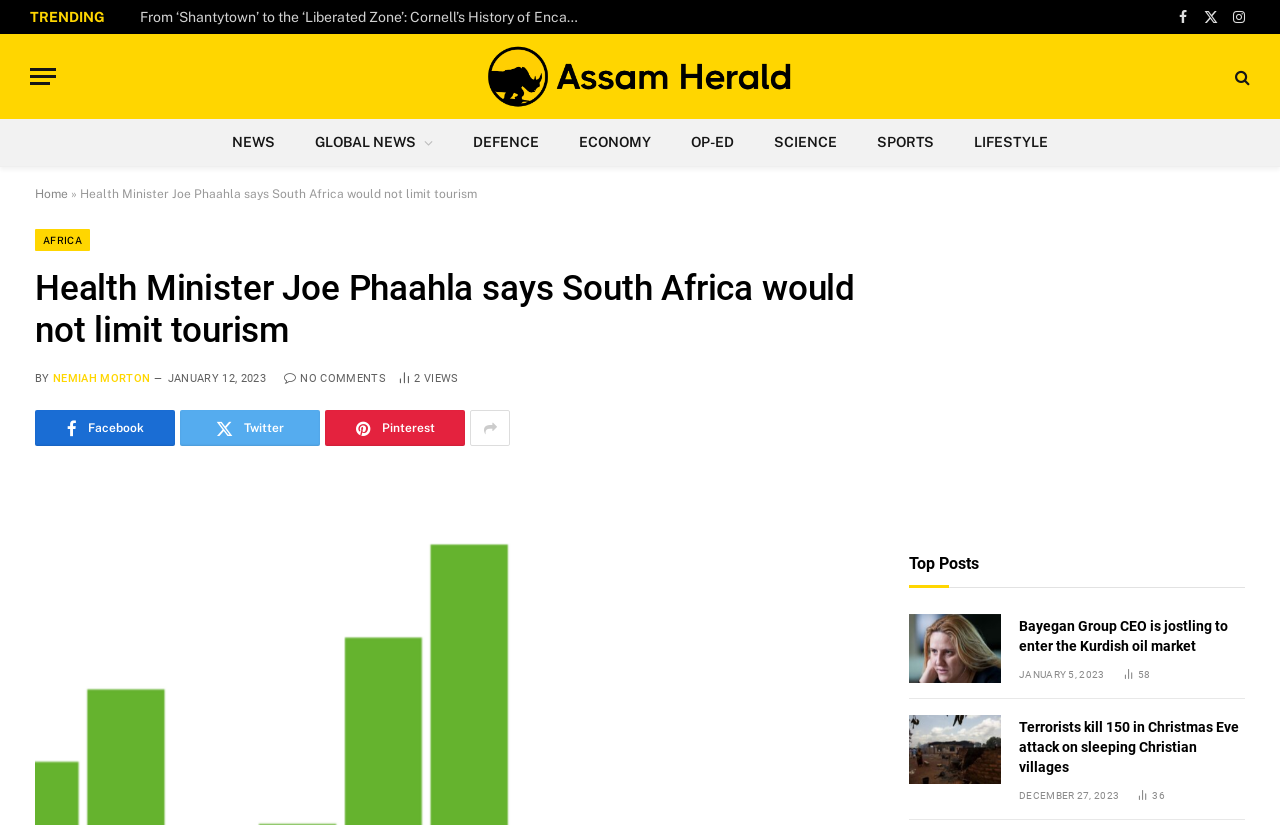Based on the visual content of the image, answer the question thoroughly: What is the name of the news organization?

The webpage's title mentions 'Assam Herald', and there is also a link with the text 'Assam Herald', which indicates that the news organization's name is Assam Herald.